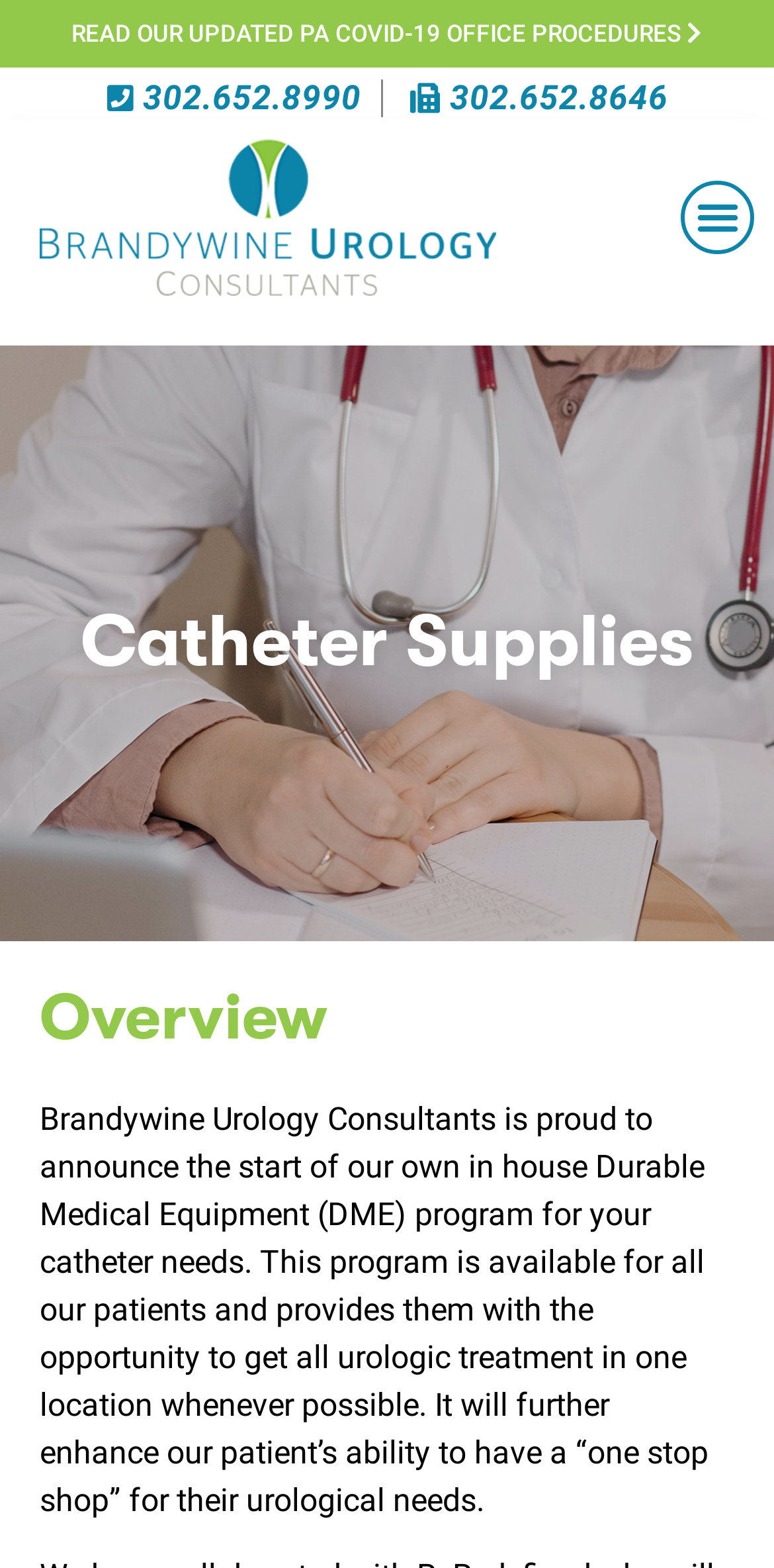What is the phone number for Brandywine Urology Consultants?
Answer with a single word or phrase, using the screenshot for reference.

302.652.8990